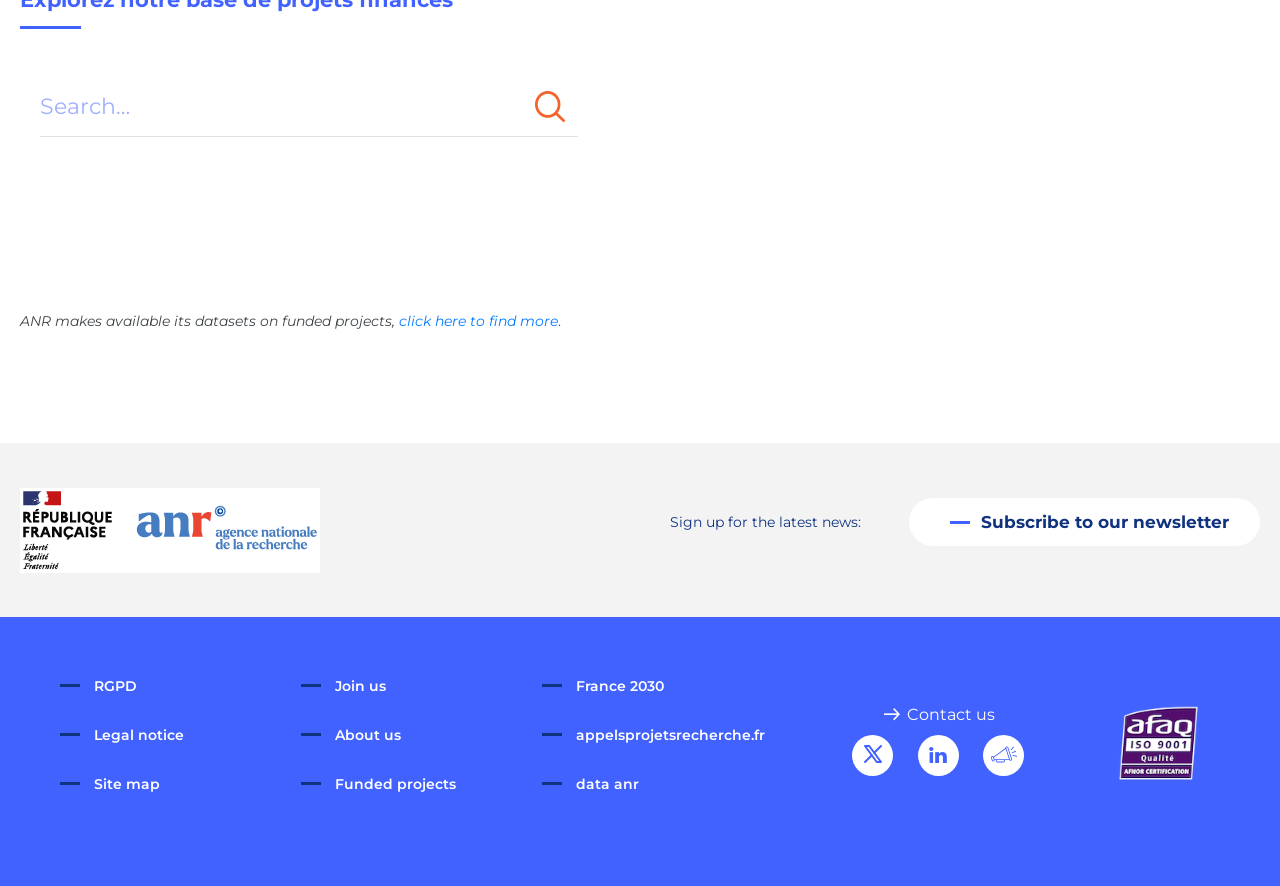Provide a brief response to the question below using a single word or phrase: 
What is the link below the text 'ANR makes available its datasets on funded projects,'?

click here to find more